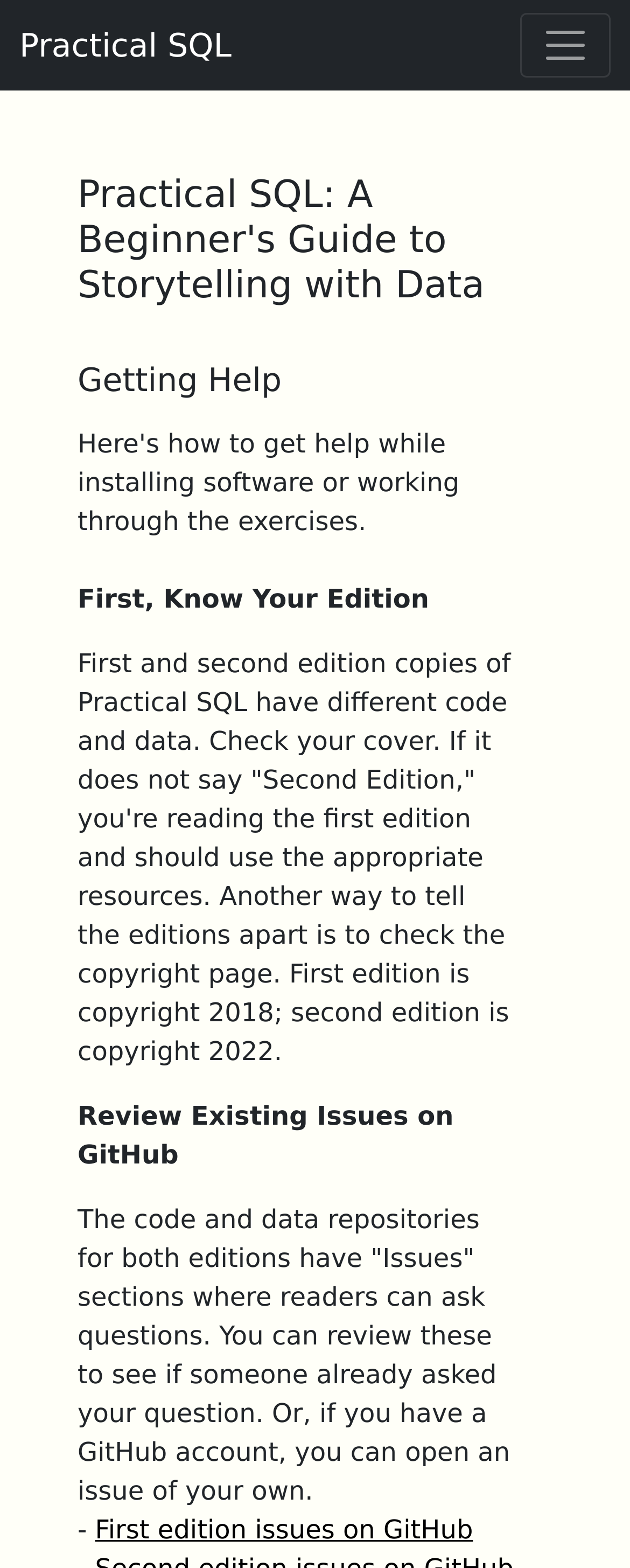Using the webpage screenshot, locate the HTML element that fits the following description and provide its bounding box: "Practical SQL".

[0.031, 0.008, 0.368, 0.049]